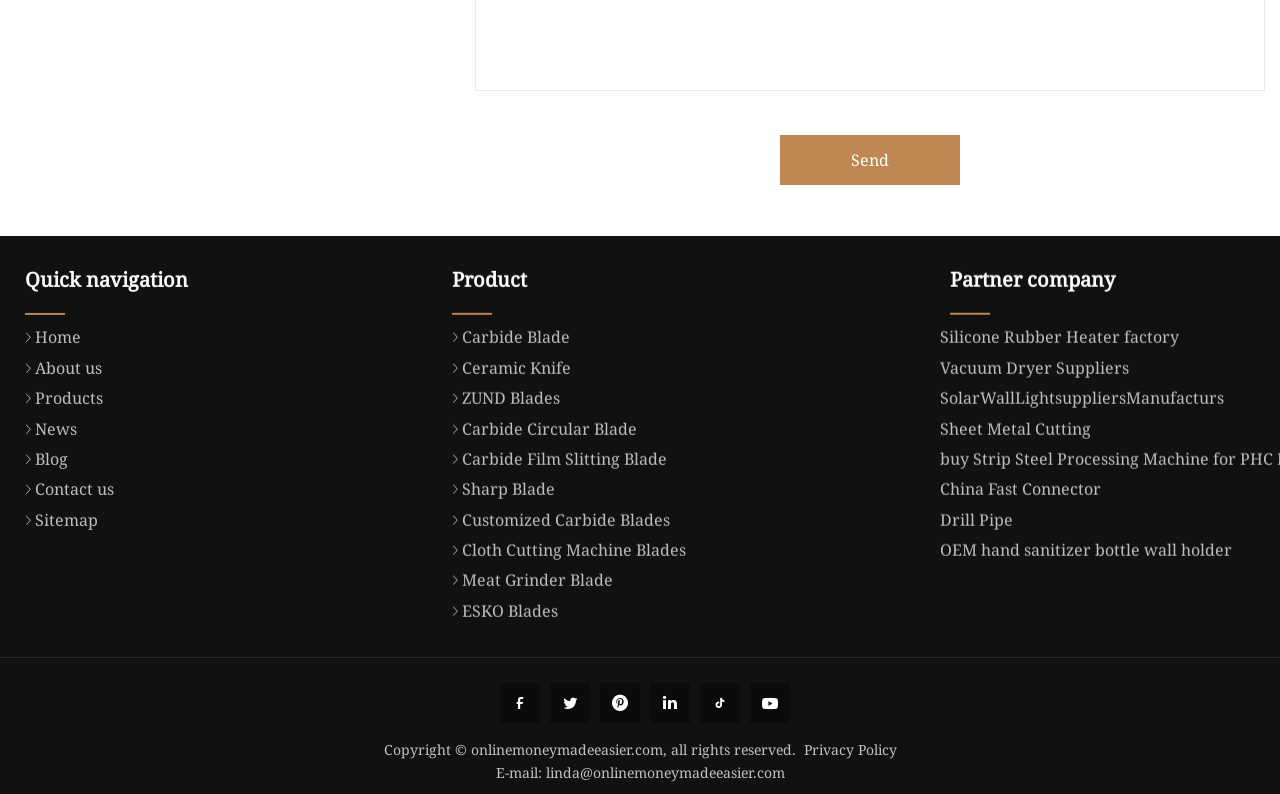Can you find the bounding box coordinates for the element to click on to achieve the instruction: "Check the 'Privacy Policy'"?

[0.628, 0.932, 0.7, 0.956]